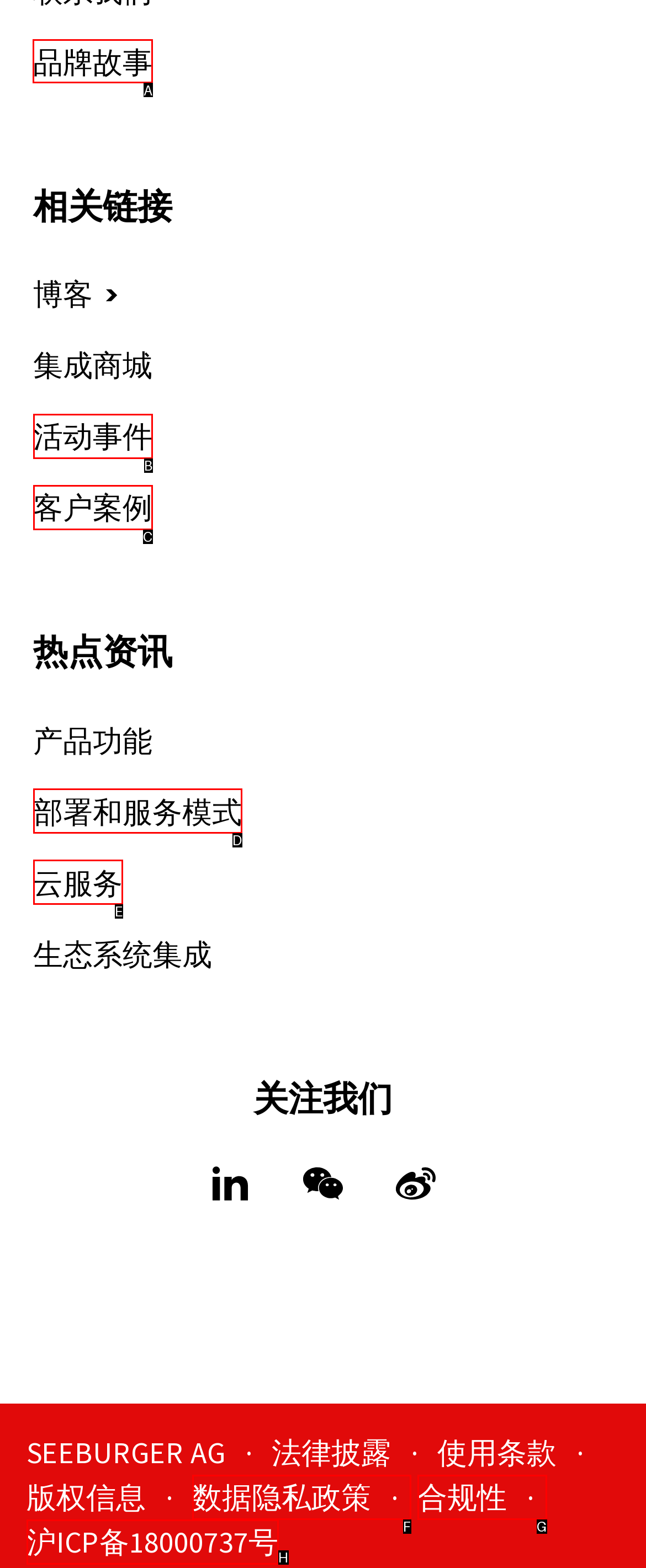Provide the letter of the HTML element that you need to click on to perform the task: View brand story.
Answer with the letter corresponding to the correct option.

A